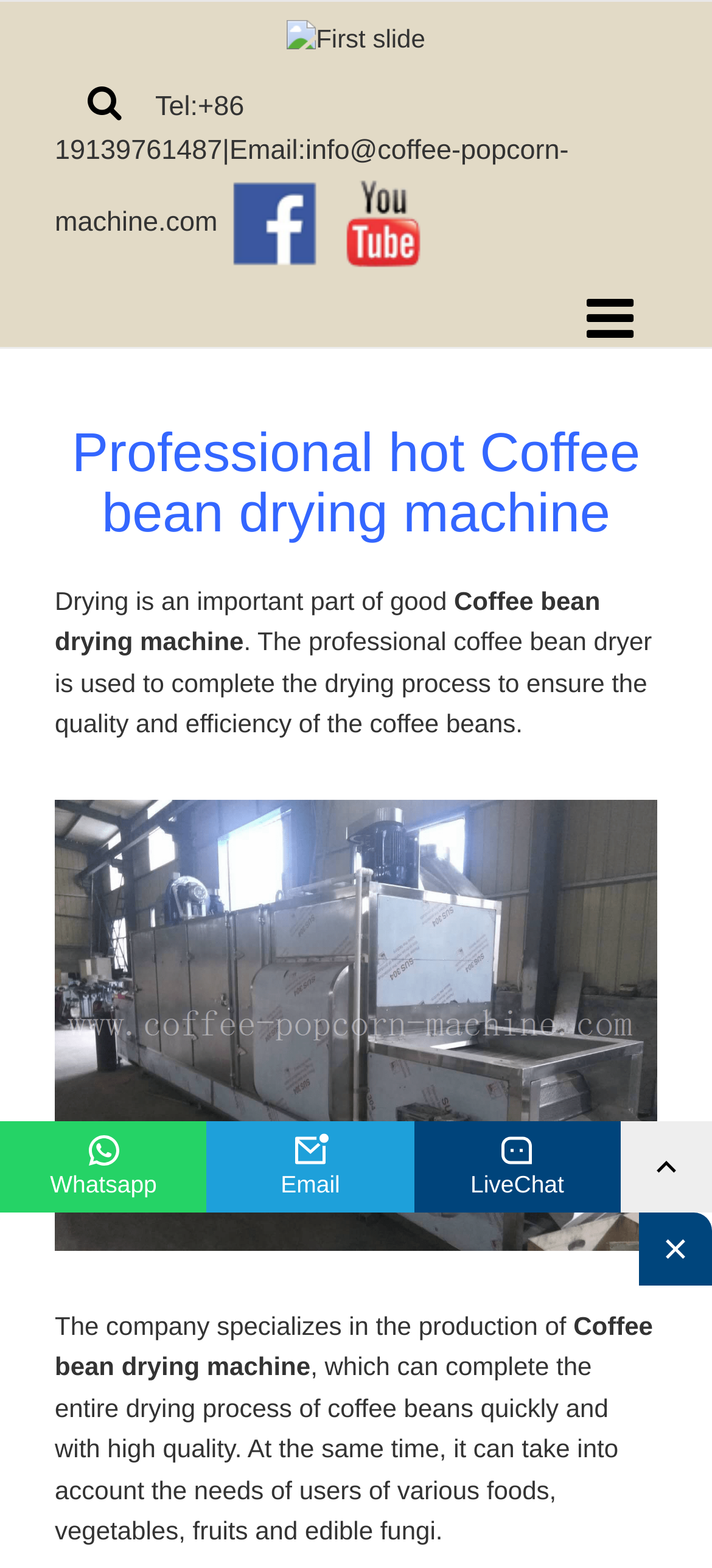Refer to the image and answer the question with as much detail as possible: What is the company's phone number?

The company's phone number can be found at the top of the webpage, in the static text element that also contains the email address.